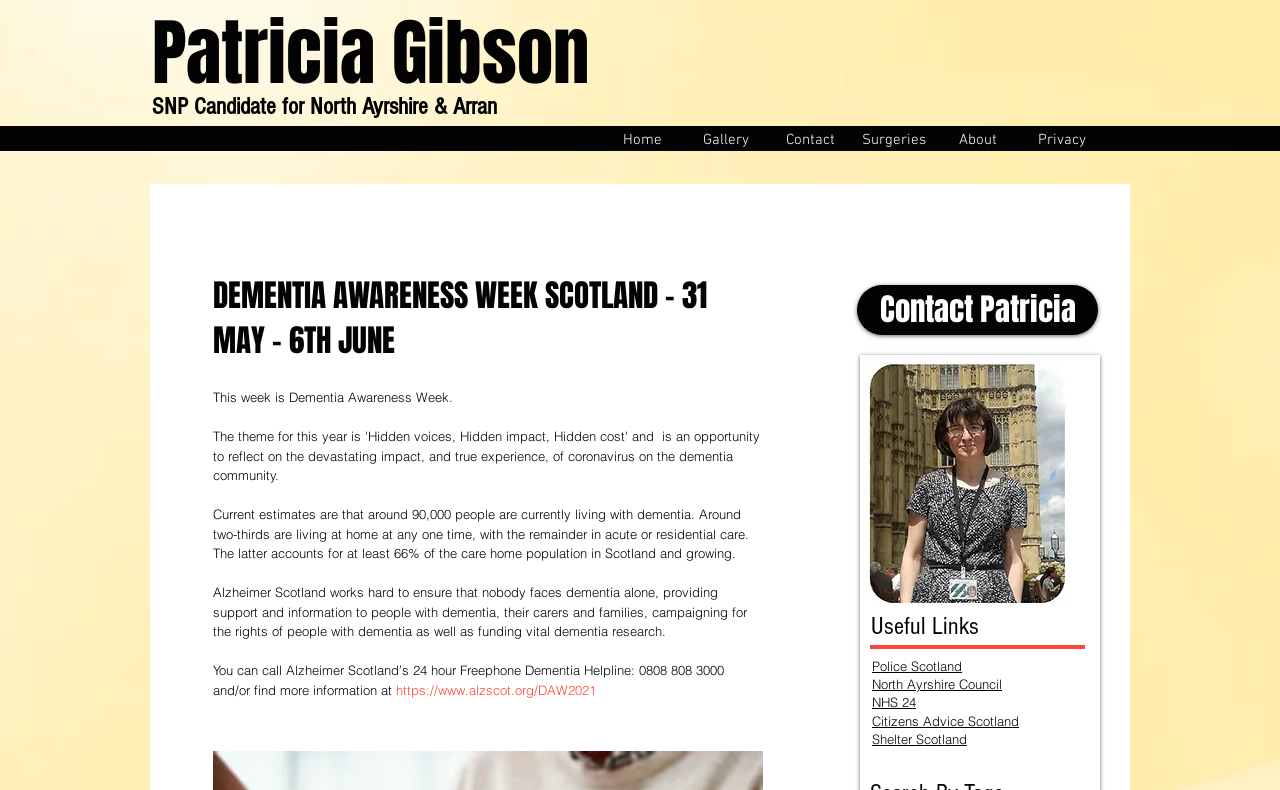Can you identify the bounding box coordinates of the clickable region needed to carry out this instruction: 'Contact Patricia'? The coordinates should be four float numbers within the range of 0 to 1, stated as [left, top, right, bottom].

[0.67, 0.361, 0.858, 0.424]